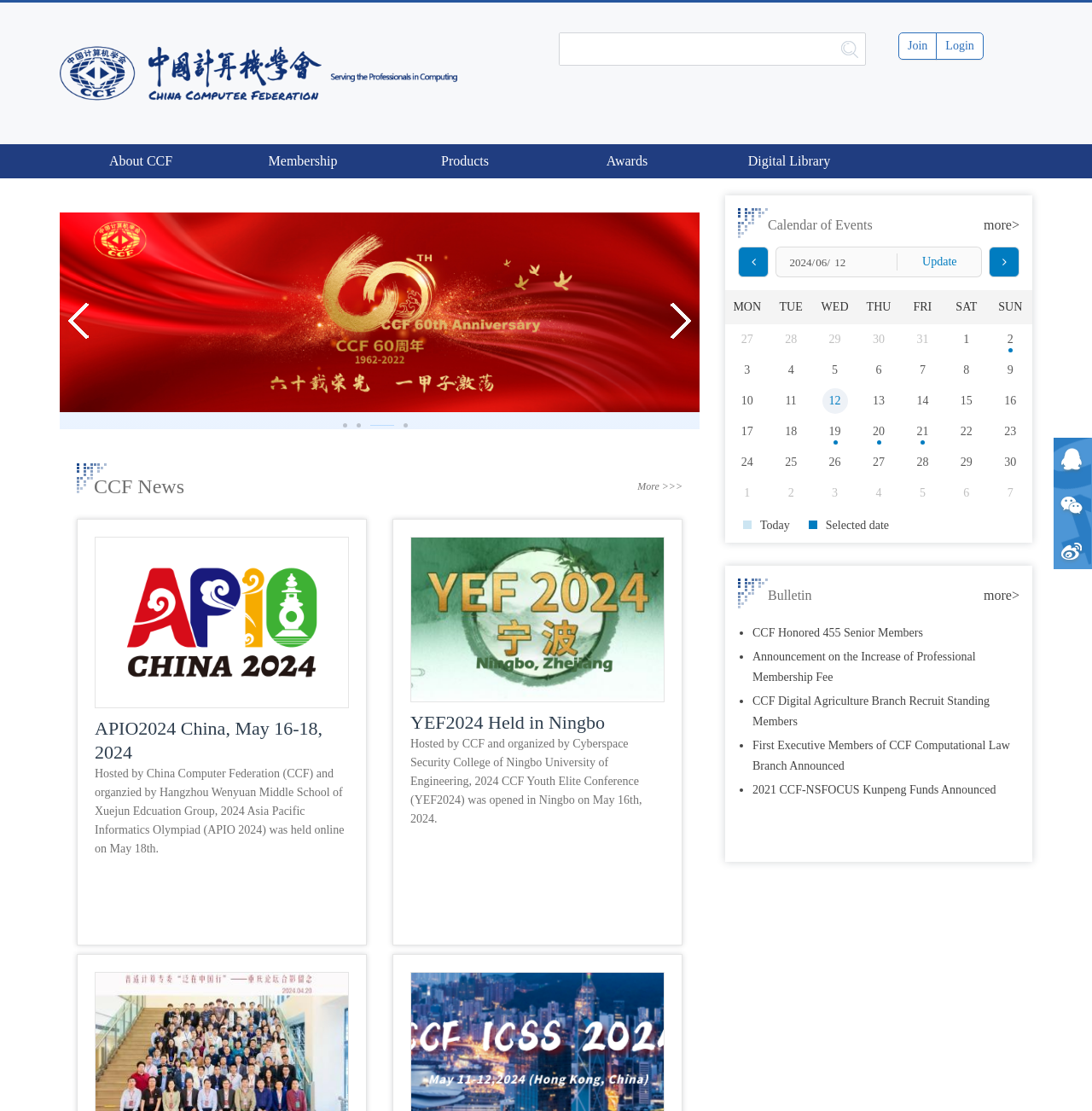Can you specify the bounding box coordinates for the region that should be clicked to fulfill this instruction: "Click More >>>".

[0.584, 0.417, 0.625, 0.46]